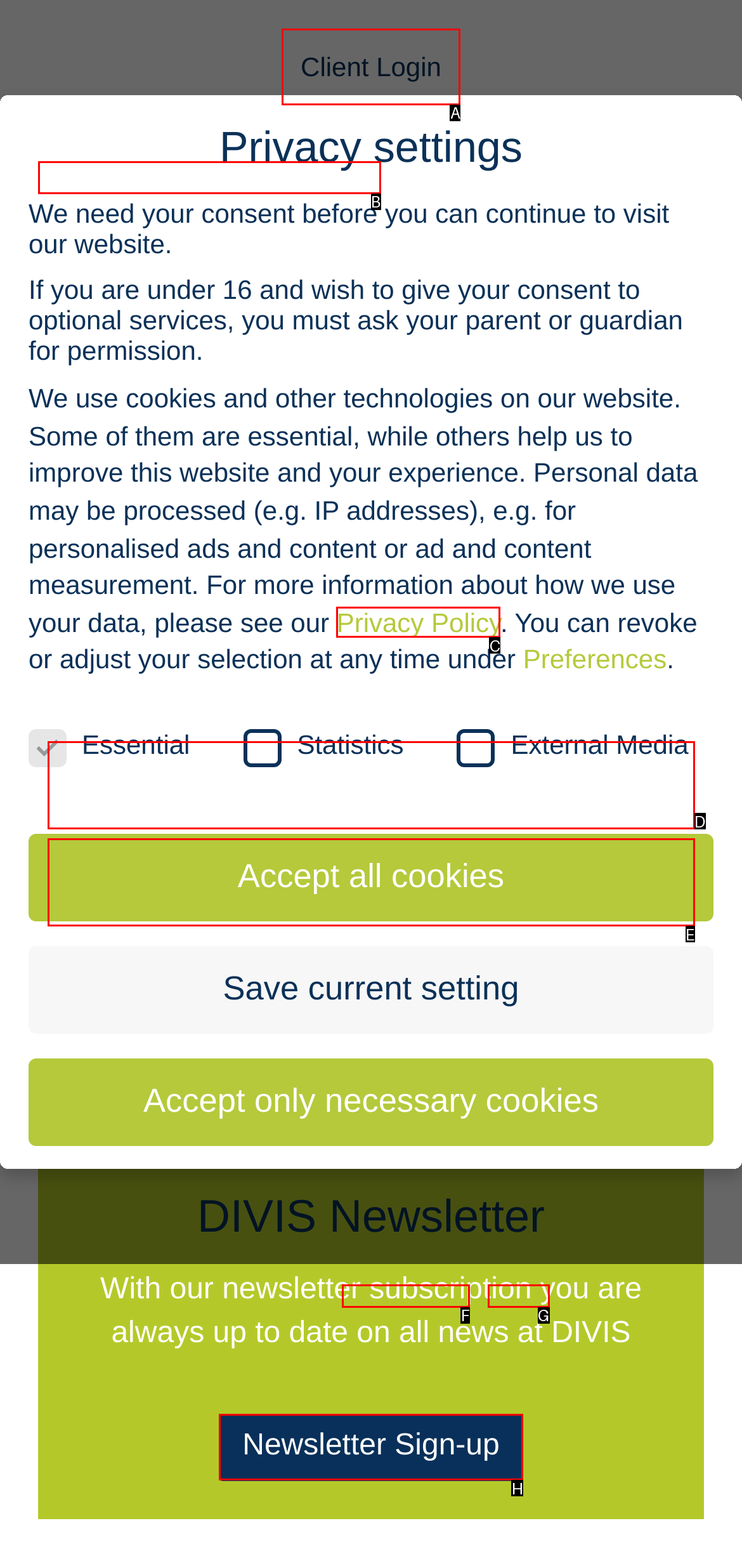Specify which HTML element I should click to complete this instruction: Click on Newsletter Sign-up Answer with the letter of the relevant option.

H